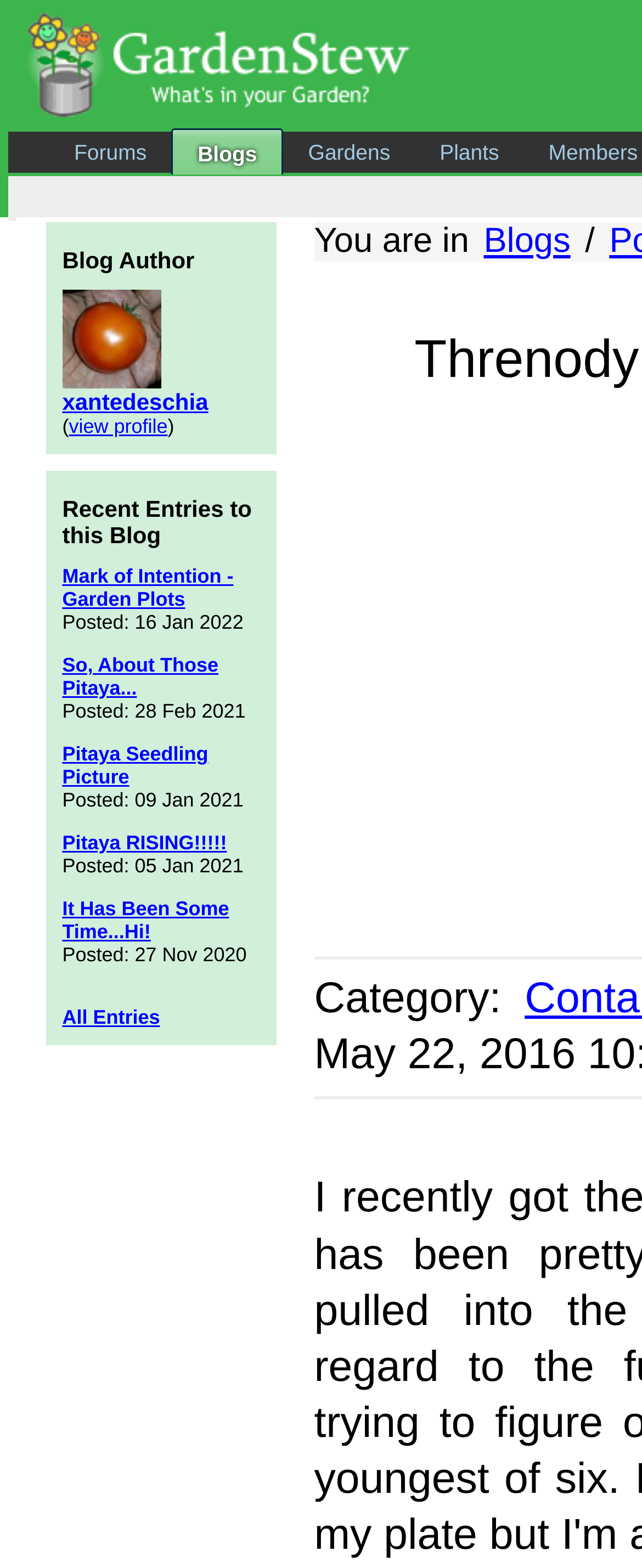How many blog entries are displayed on the webpage?
Please answer using one word or phrase, based on the screenshot.

7